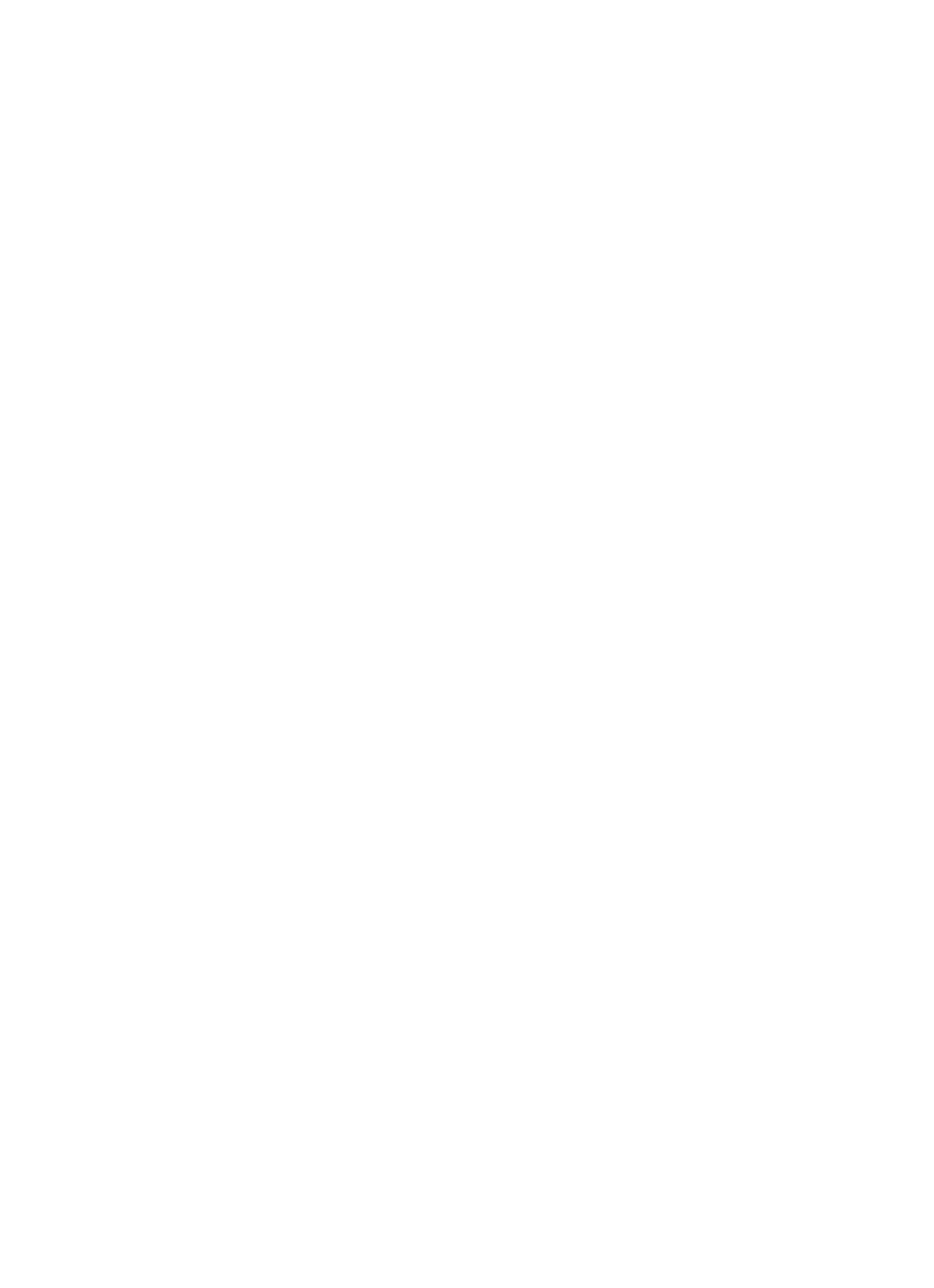What is the name of the system that built the website?
Can you provide a detailed and comprehensive answer to the question?

I found the link element with the bounding box coordinates [0.36, 0.924, 0.64, 0.957], which contains the text 'GeneratePress', indicating that it is the system that built the website.